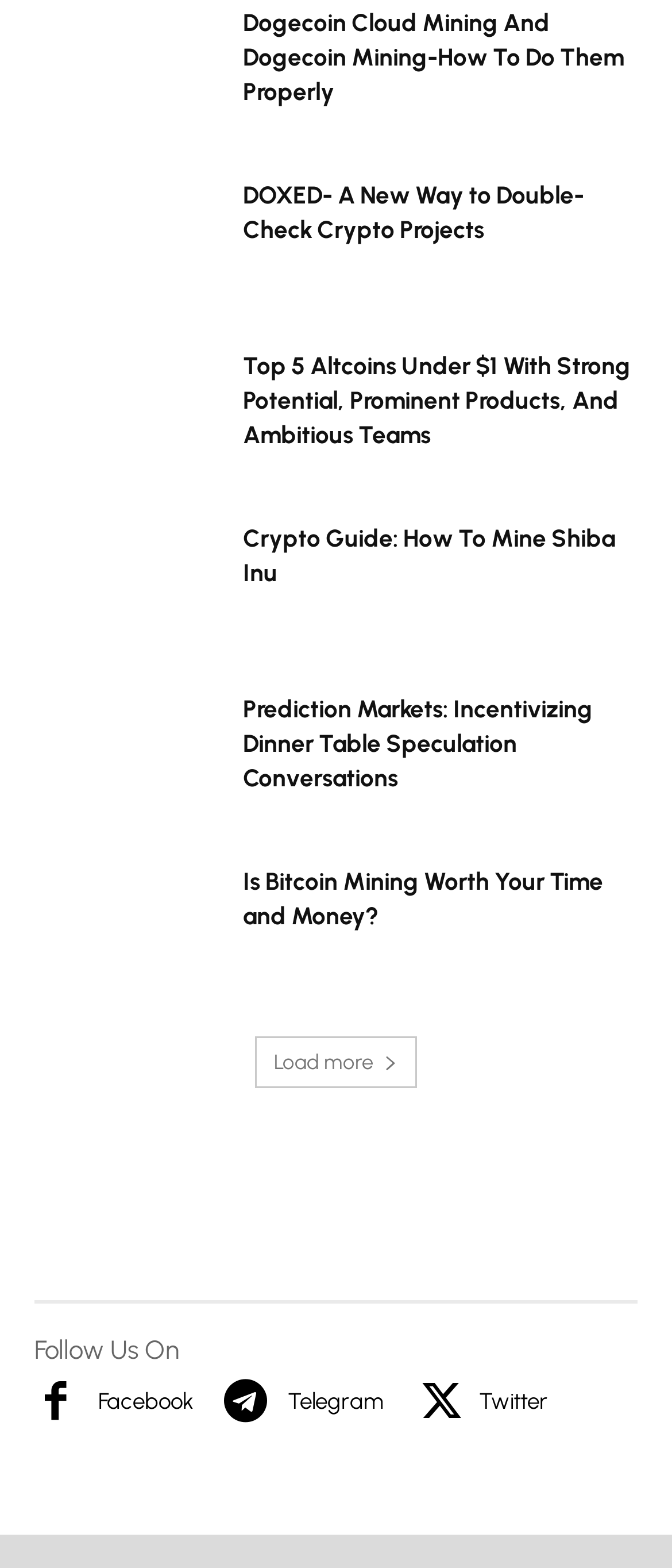What is the topic of the fifth article?
Respond to the question with a single word or phrase according to the image.

Bitcoin Mining